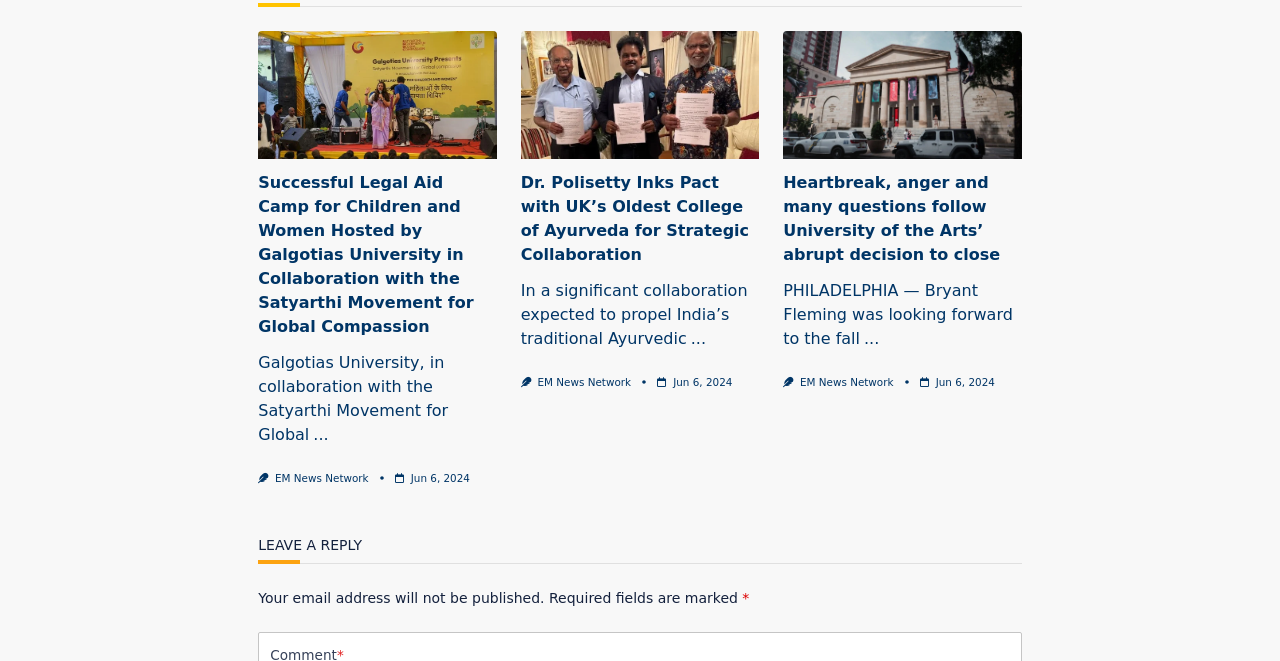How many articles are on the webpage?
Refer to the screenshot and deliver a thorough answer to the question presented.

The webpage has three article elements, each with its own heading, text, and image. These elements are arranged vertically on the webpage, indicating that there are three separate articles.